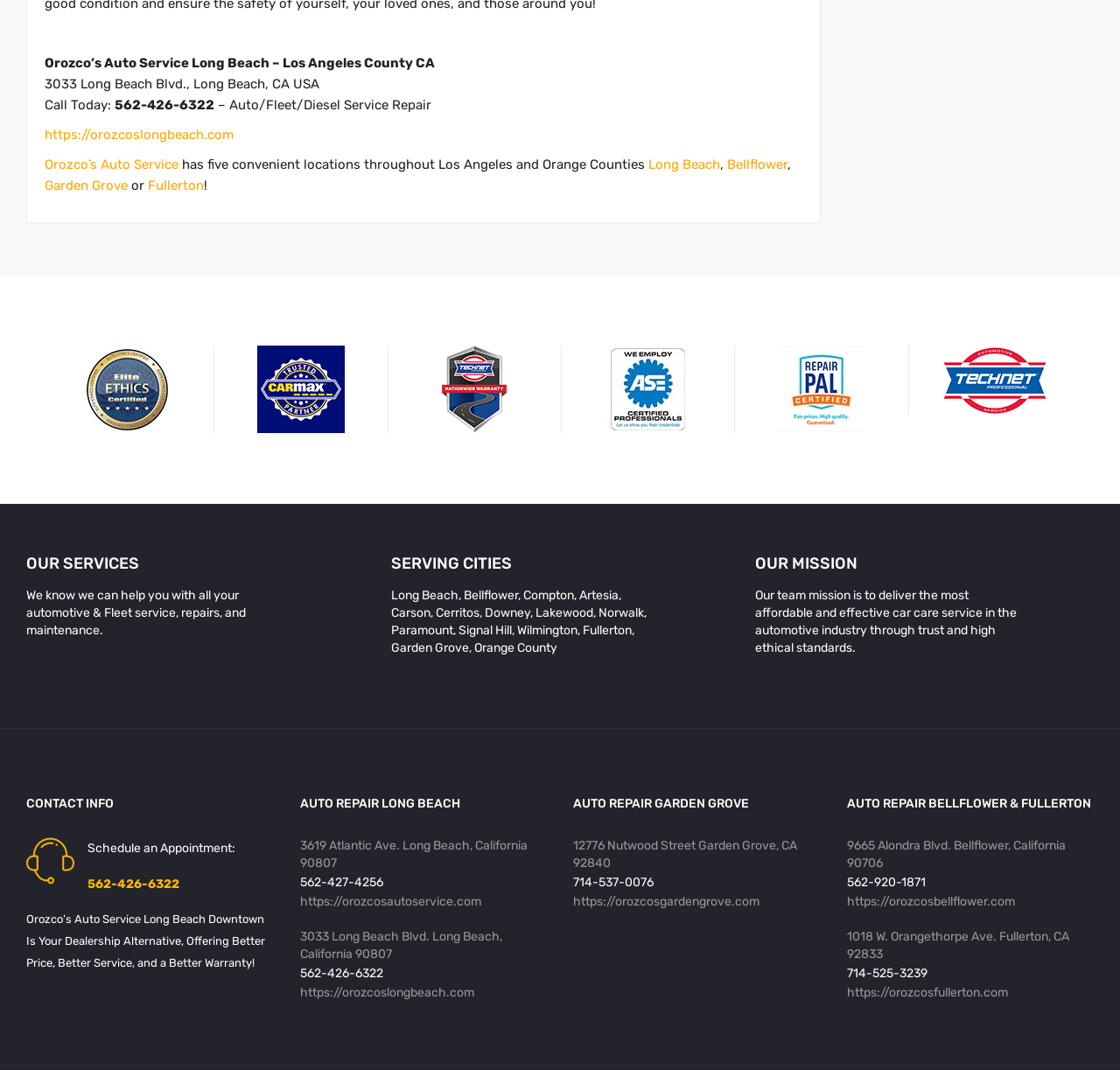Find and provide the bounding box coordinates for the UI element described with: "Orozco’s Auto Service".

[0.04, 0.146, 0.159, 0.161]